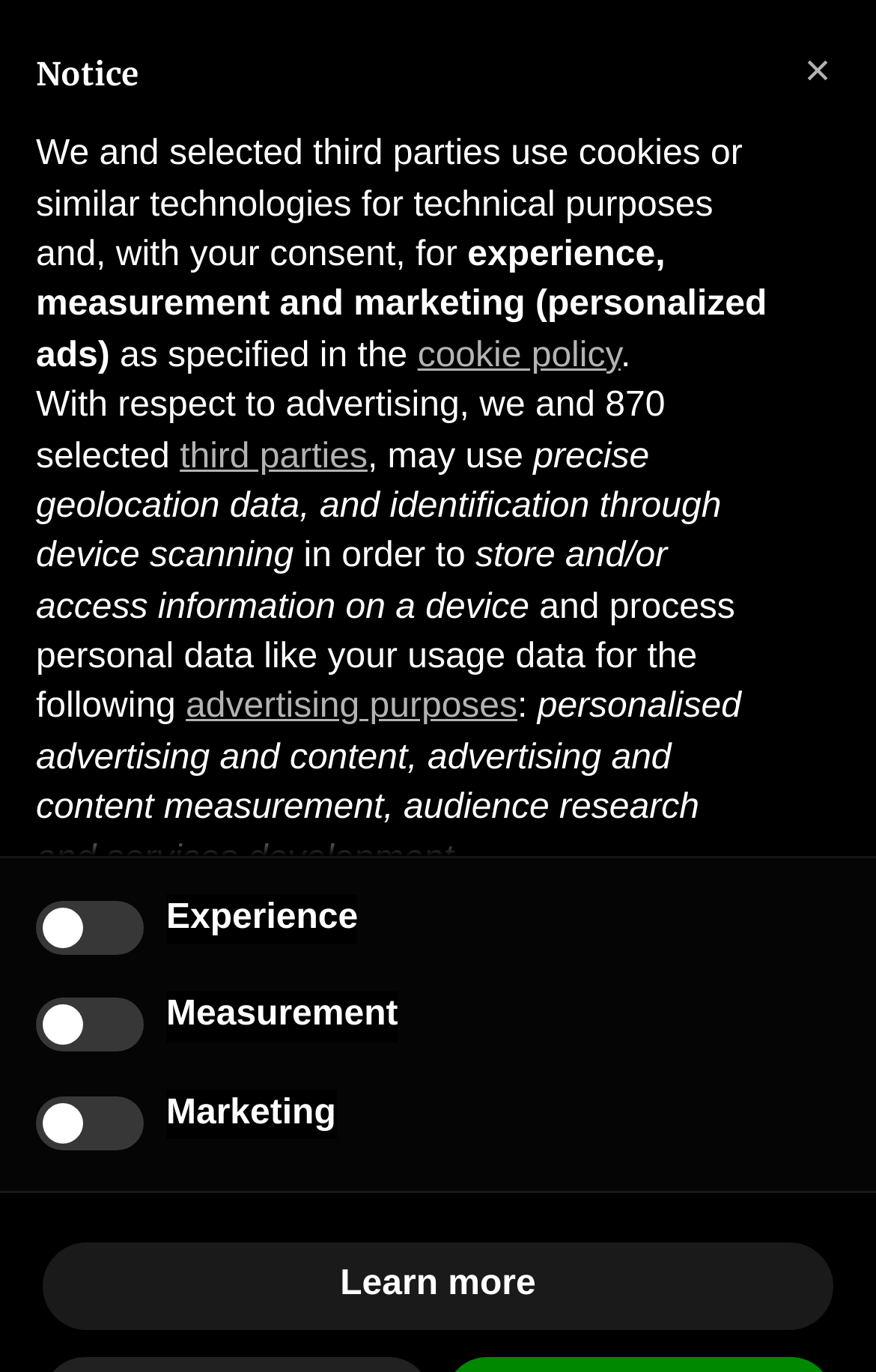Determine the bounding box coordinates of the clickable element to complete this instruction: "Click the link 'Il Sole di Ranco'". Provide the coordinates in the format of four float numbers between 0 and 1, [left, top, right, bottom].

[0.477, 0.434, 0.795, 0.467]